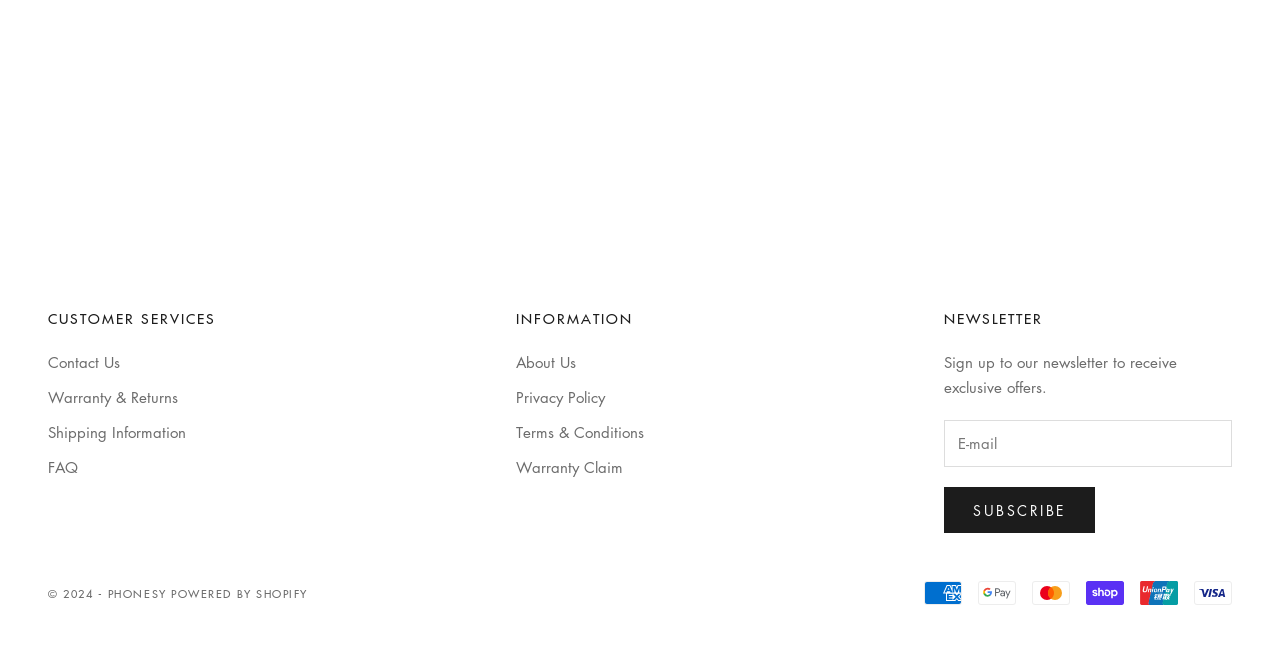Please find the bounding box coordinates of the element's region to be clicked to carry out this instruction: "Click on the 'SUBSCRIBE' button".

[0.738, 0.746, 0.855, 0.817]